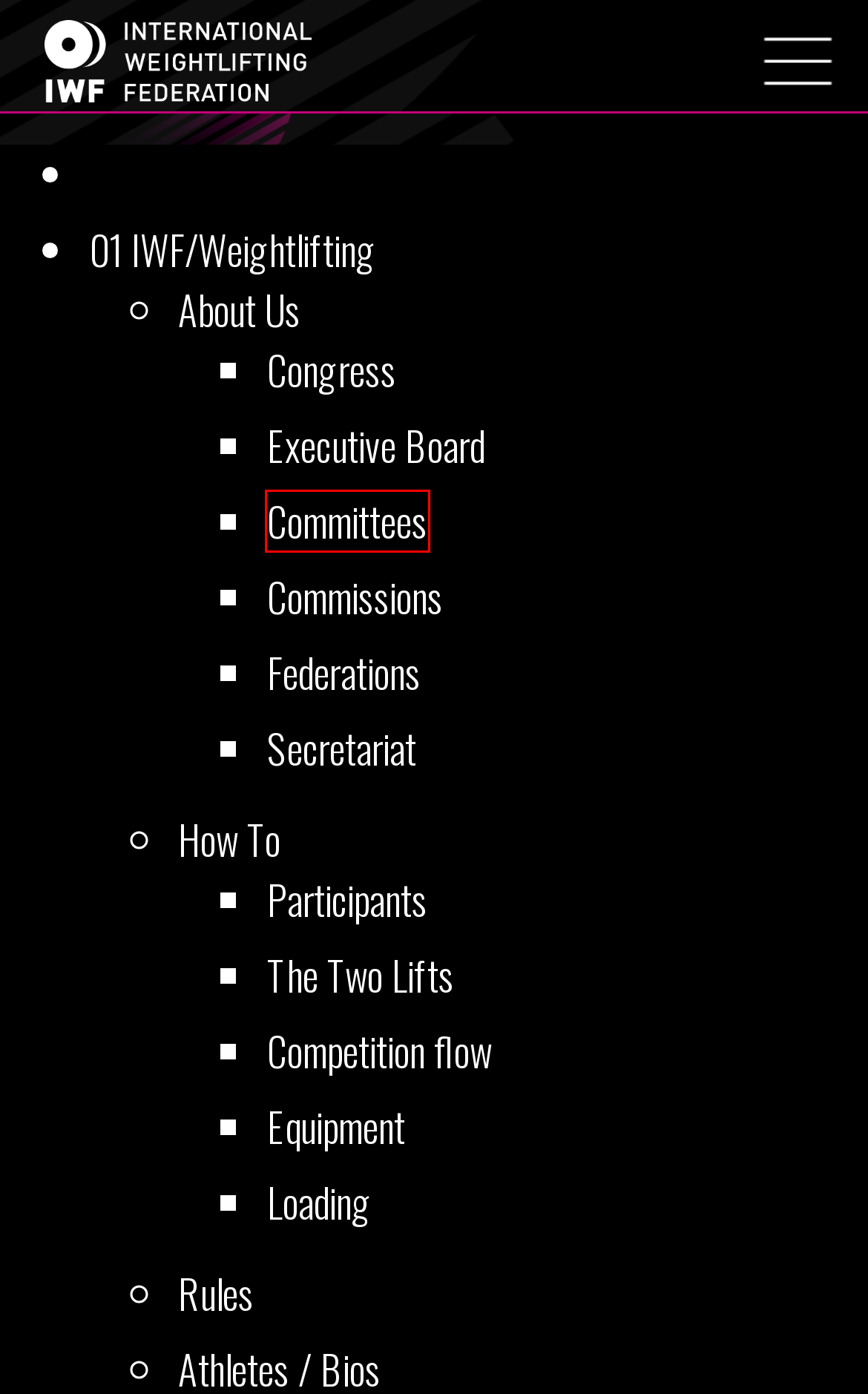With the provided screenshot showing a webpage and a red bounding box, determine which webpage description best fits the new page that appears after clicking the element inside the red box. Here are the options:
A. Rules – International Weightlifting Federation
B. About Us – International Weightlifting Federation
C. Equipment – International Weightlifting Federation
D. Commissions – International Weightlifting Federation
E. Committees – International Weightlifting Federation
F. Federations – International Weightlifting Federation
G. Loading – International Weightlifting Federation
H. Secretariat – International Weightlifting Federation

E